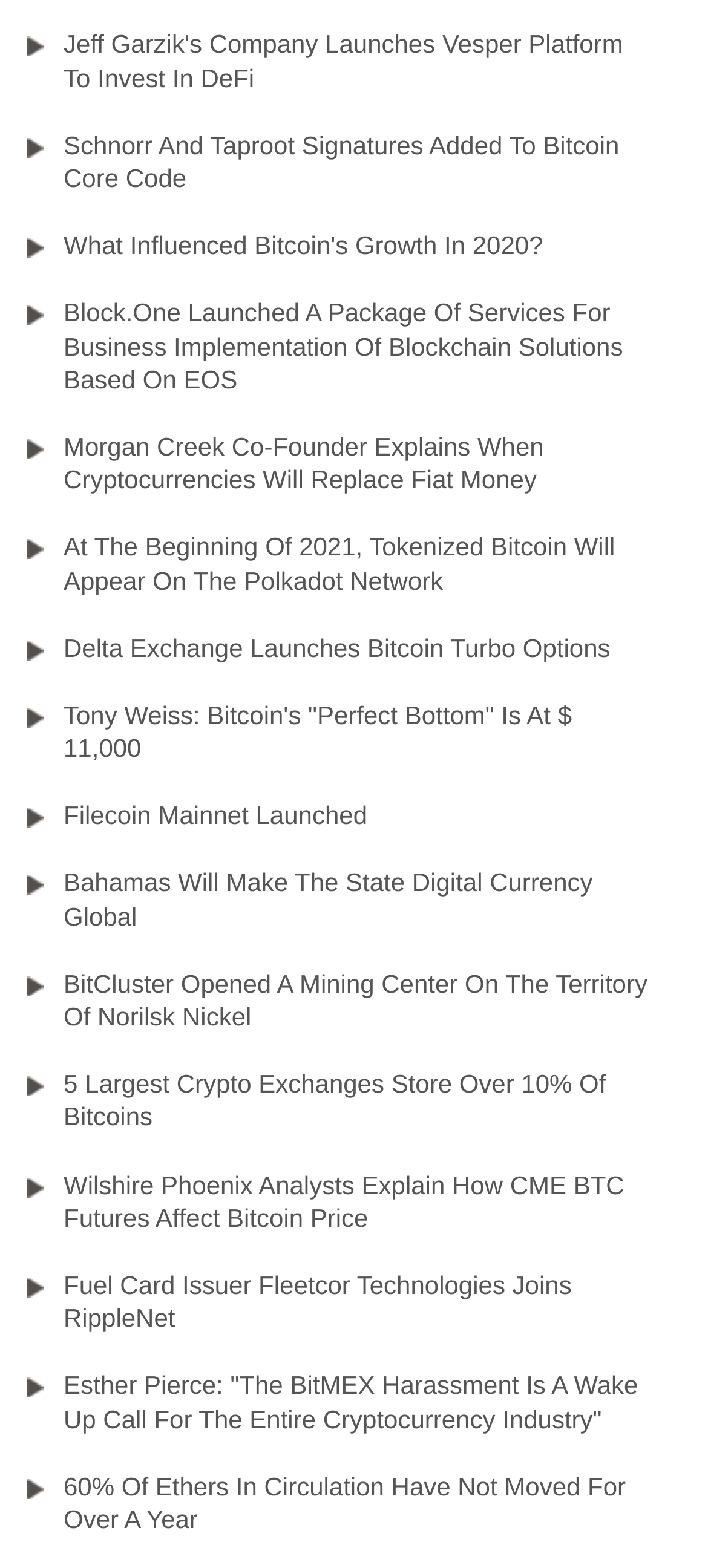Respond concisely with one word or phrase to the following query:
What is the topic of the webpage?

Cryptocurrency news